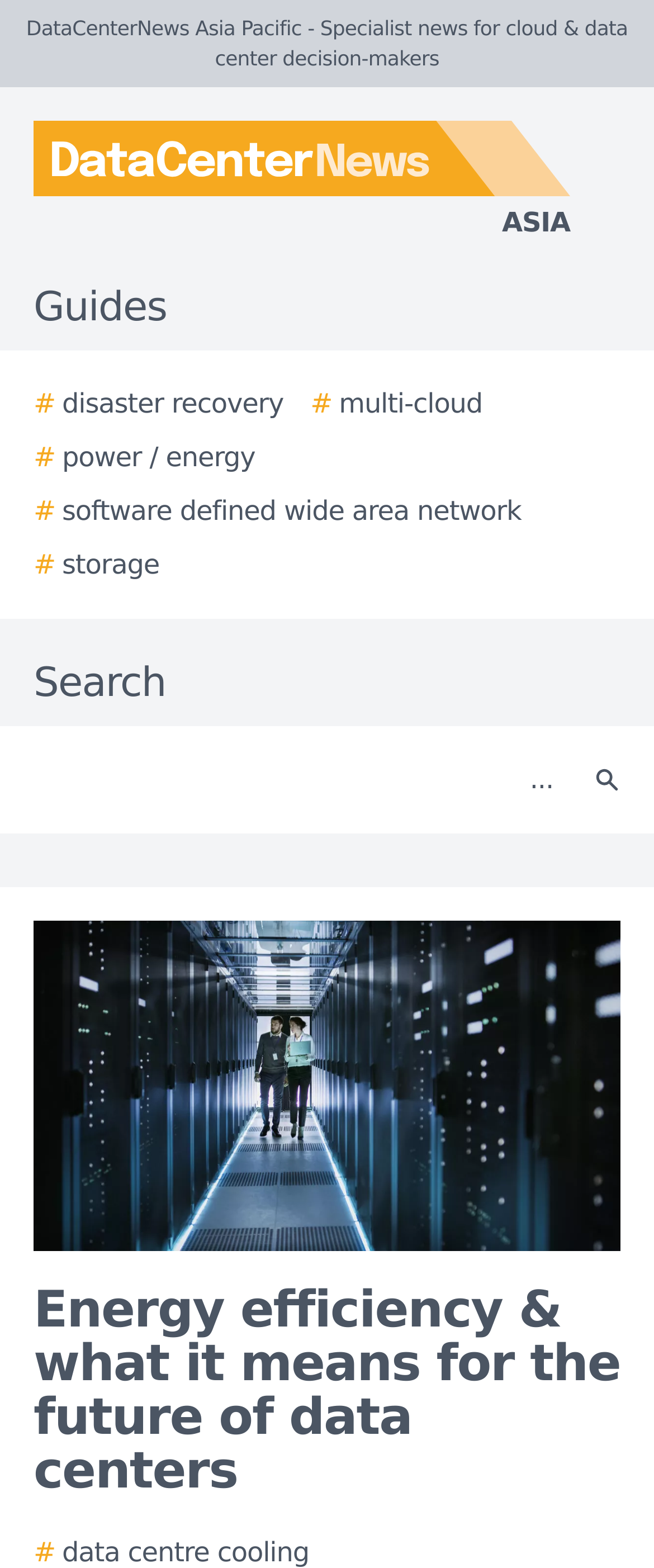How many images are on the webpage?
Could you please answer the question thoroughly and with as much detail as possible?

I counted the number of image elements on the webpage, which are the 'DataCenterNews Asia Pacific logo', the 'Story image', and the small icon inside the search button.